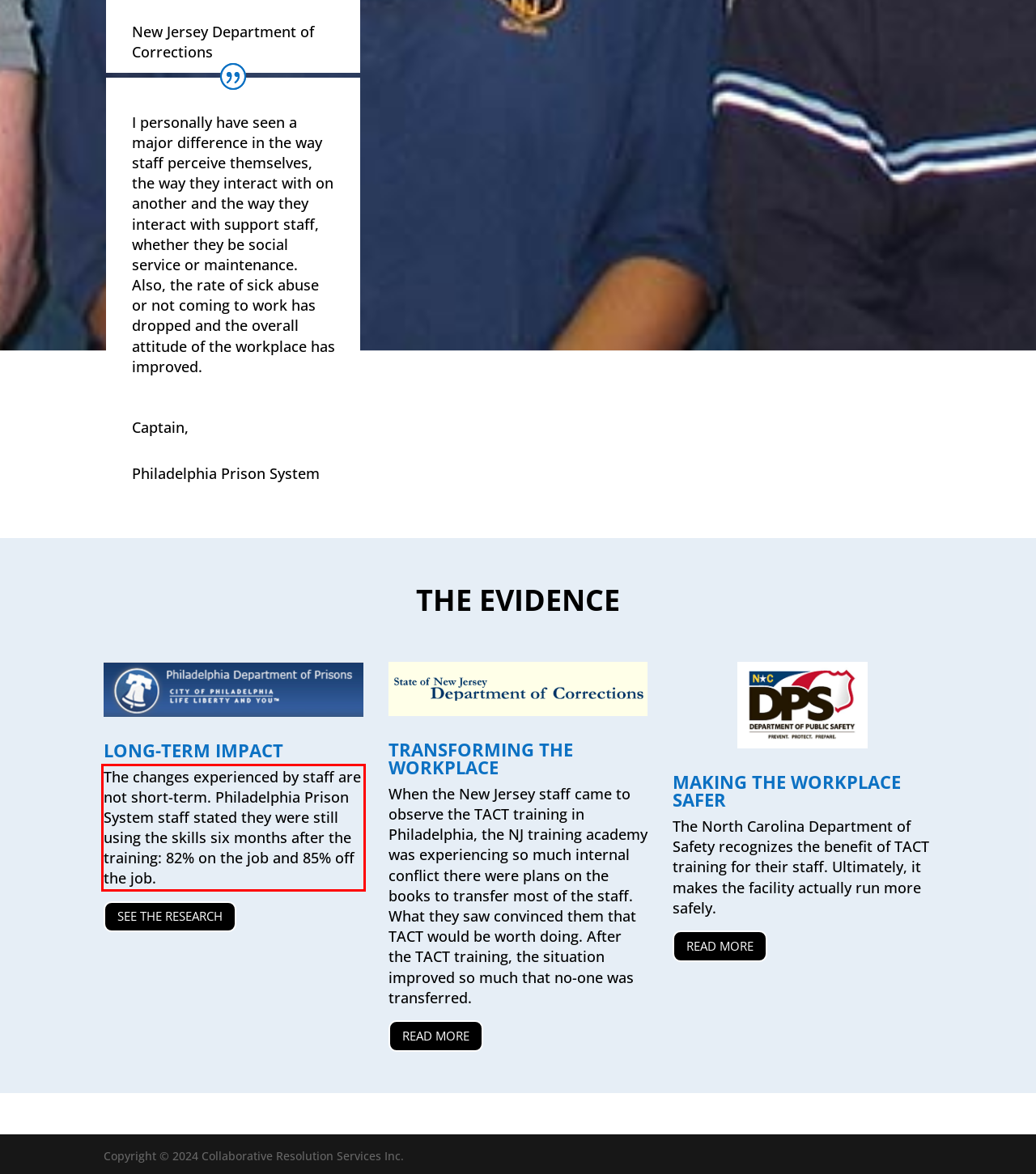Examine the screenshot of the webpage, locate the red bounding box, and perform OCR to extract the text contained within it.

The changes experienced by staff are not short-term. Philadelphia Prison System staff stated they were still using the skills six months after the training: 82% on the job and 85% off the job.